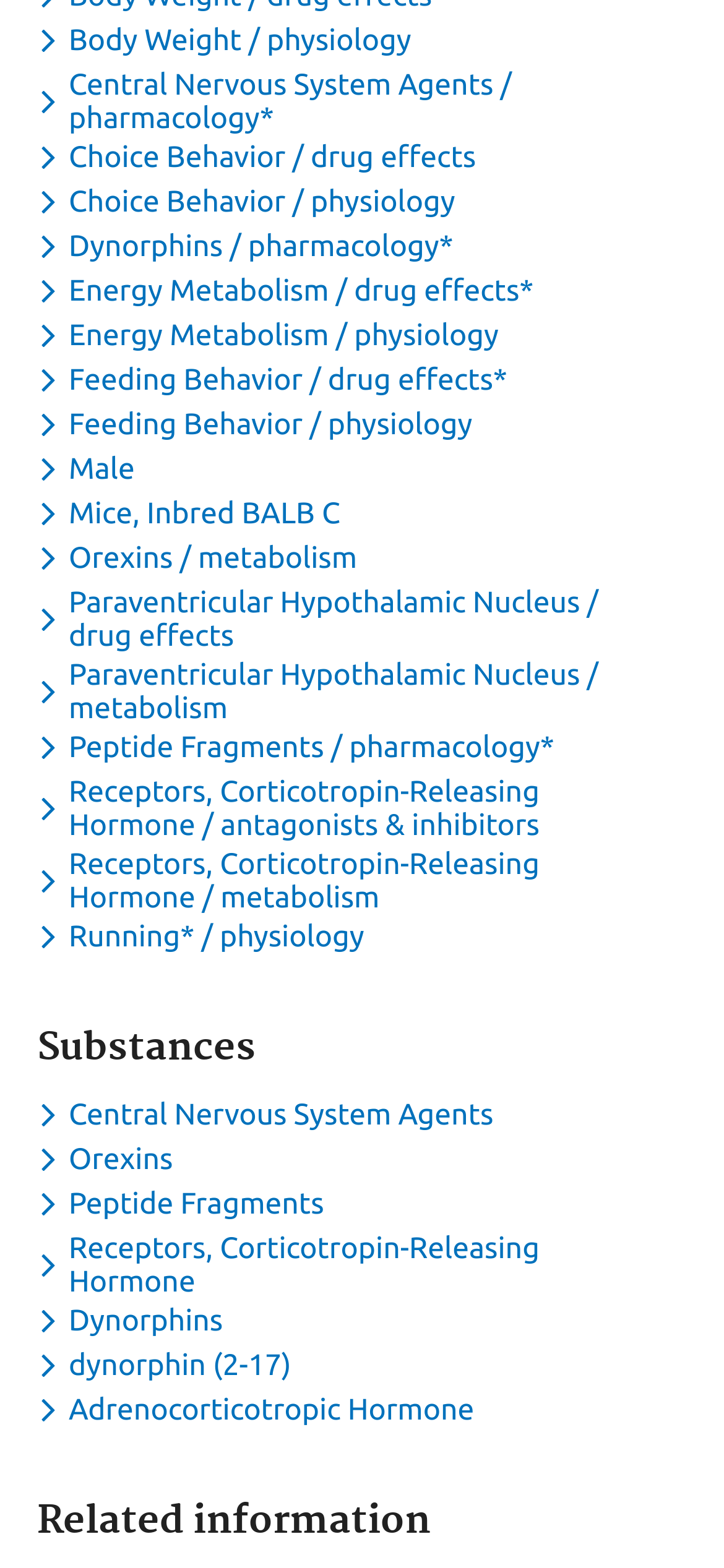Provide the bounding box coordinates of the area you need to click to execute the following instruction: "Click the logo link".

None